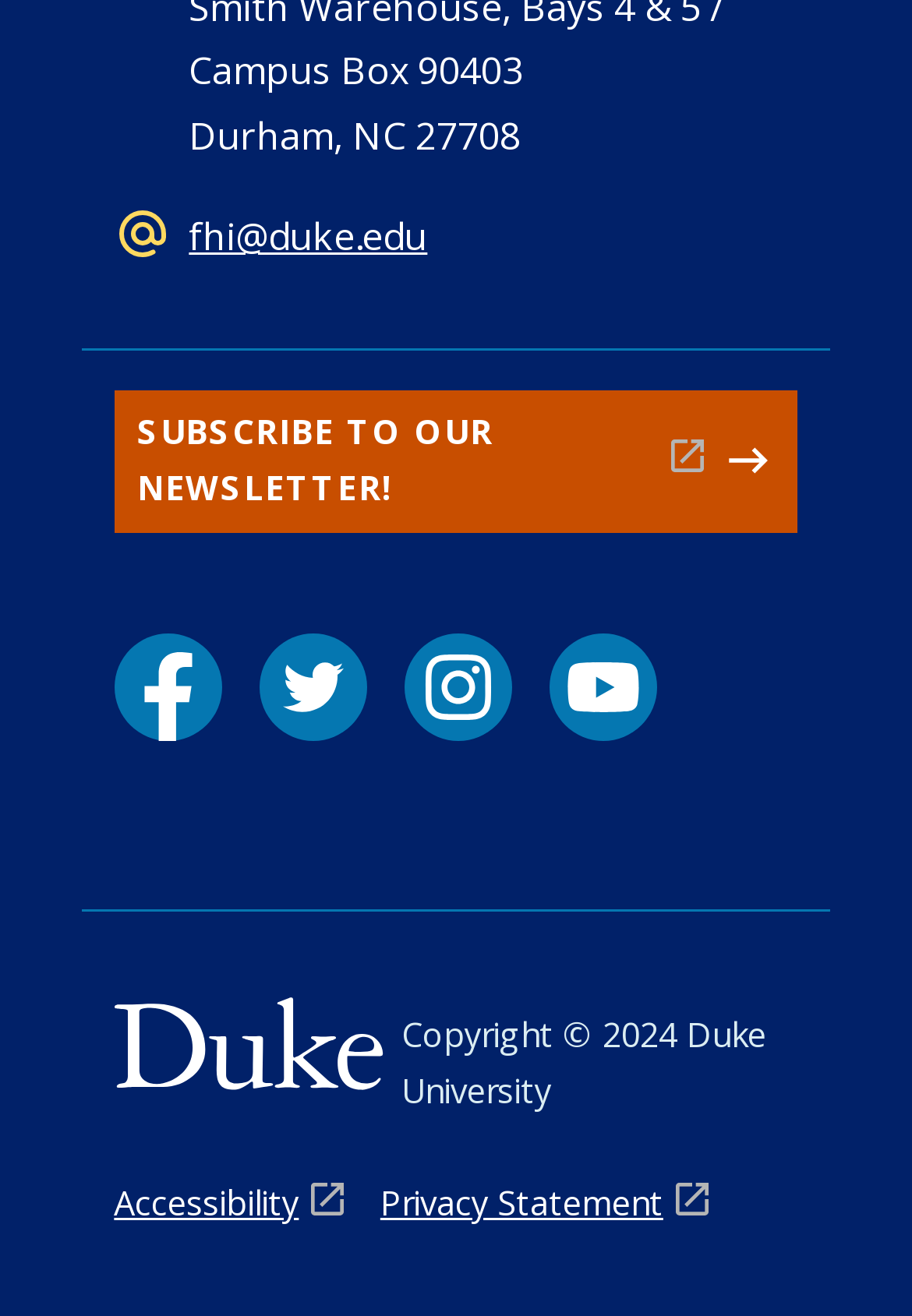Please locate the clickable area by providing the bounding box coordinates to follow this instruction: "Visit Duke University website".

[0.125, 0.755, 0.419, 0.863]